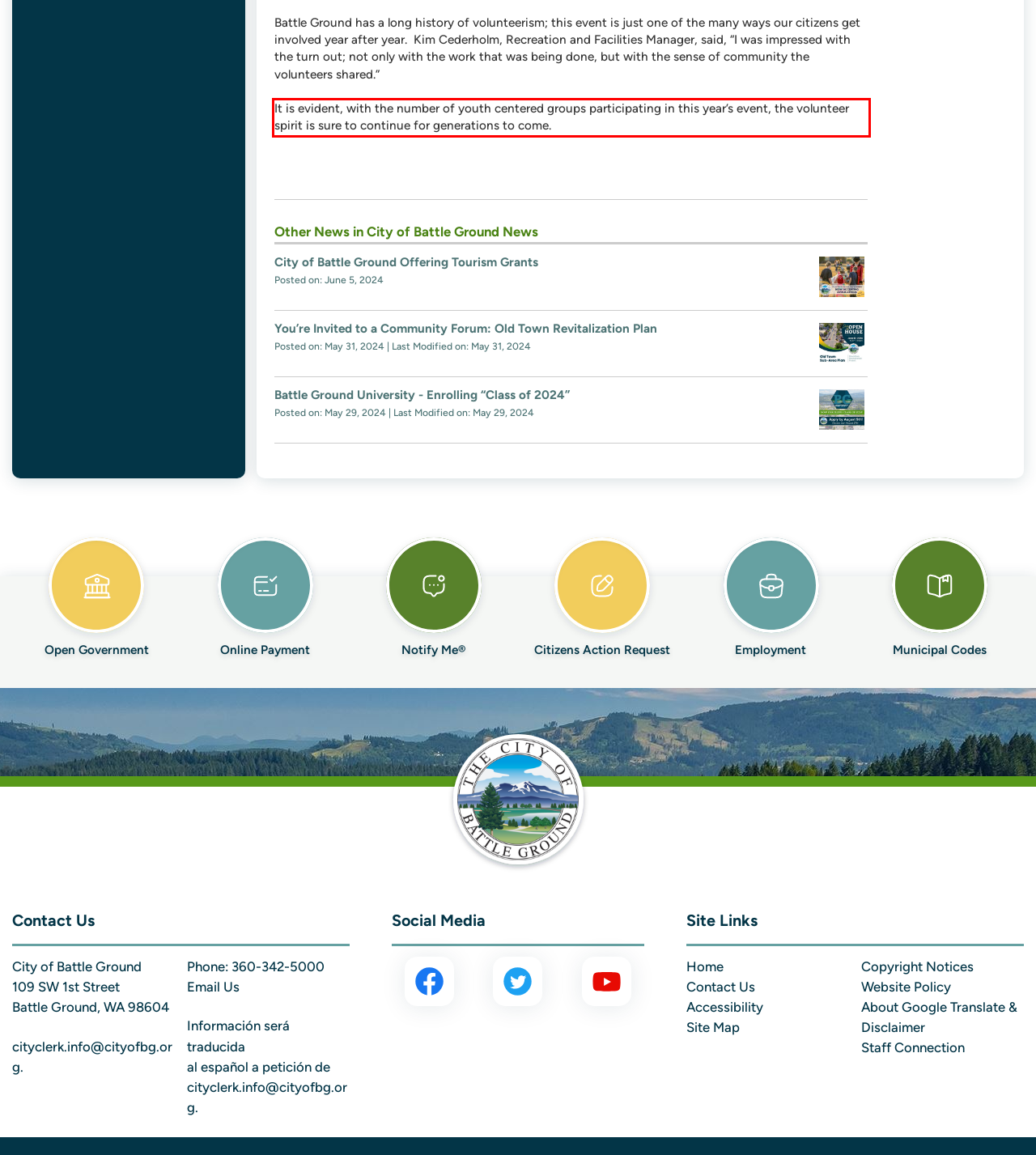The screenshot you have been given contains a UI element surrounded by a red rectangle. Use OCR to read and extract the text inside this red rectangle.

It is evident, with the number of youth centered groups participating in this year’s event, the volunteer spirit is sure to continue for generations to come.